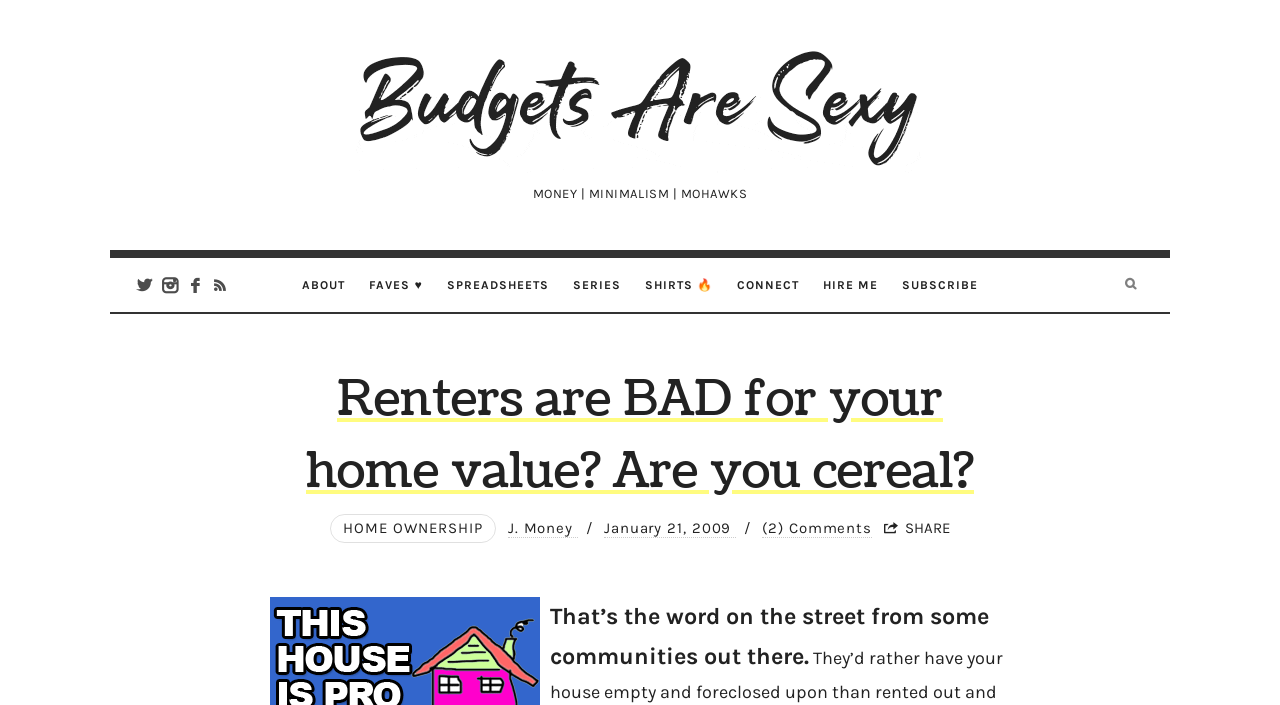Find the coordinates for the bounding box of the element with this description: "Home Ownership".

[0.258, 0.729, 0.387, 0.77]